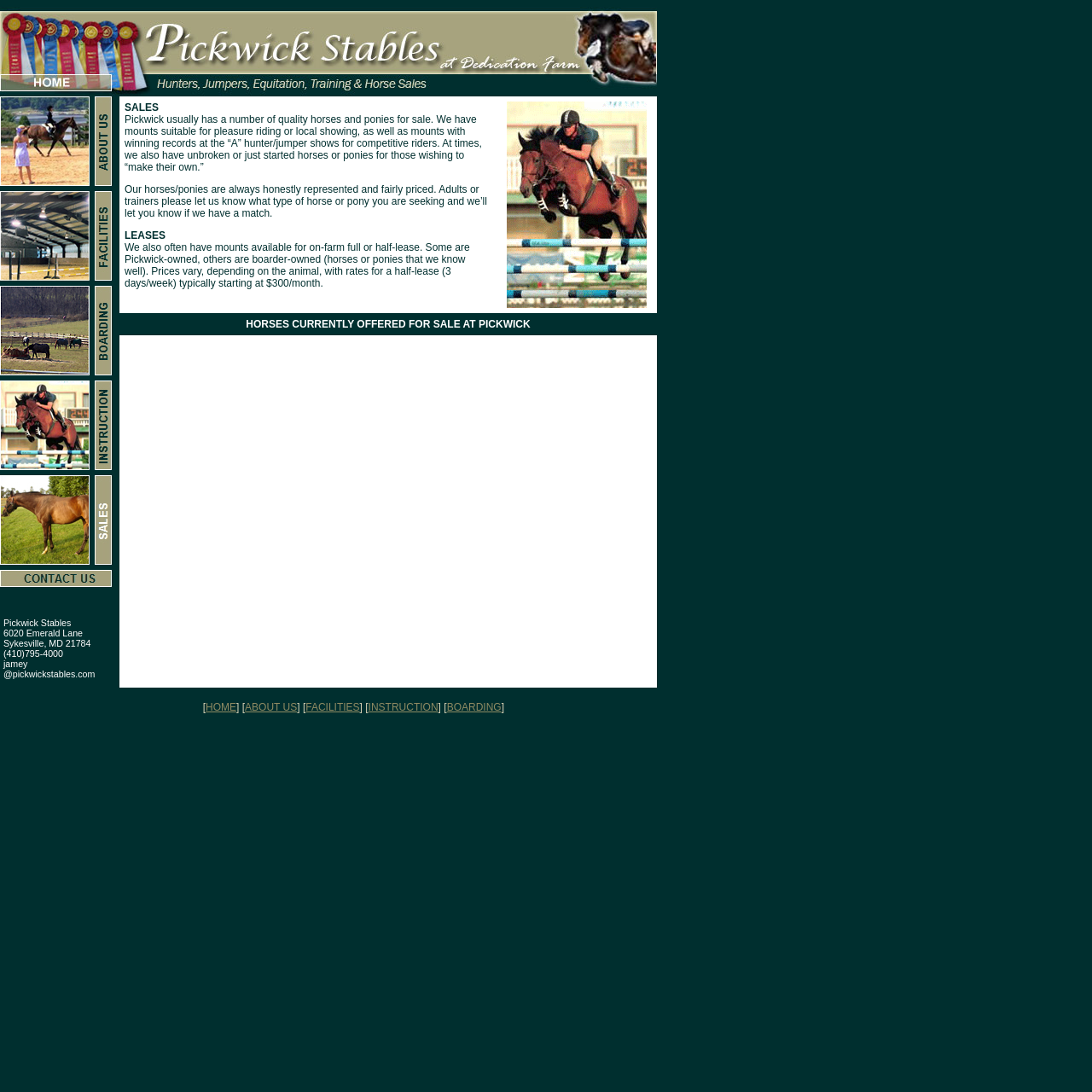Please identify the bounding box coordinates of the region to click in order to complete the task: "click SALES". The coordinates must be four float numbers between 0 and 1, specified as [left, top, right, bottom].

[0.087, 0.435, 0.109, 0.522]